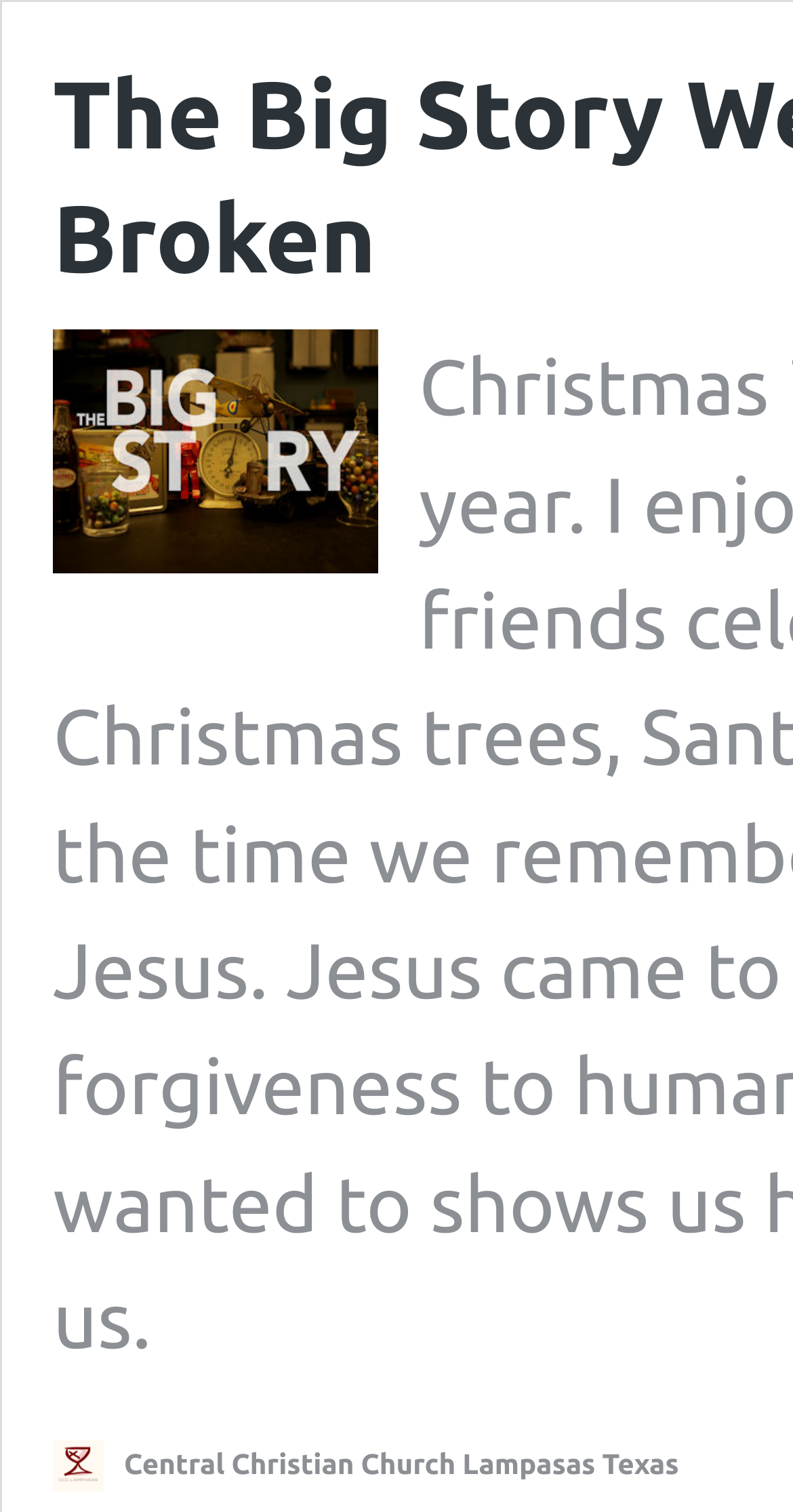Identify the bounding box of the HTML element described here: "Central Christian Church Lampasas Texas". Provide the coordinates as four float numbers between 0 and 1: [left, top, right, bottom].

[0.067, 0.952, 0.856, 0.986]